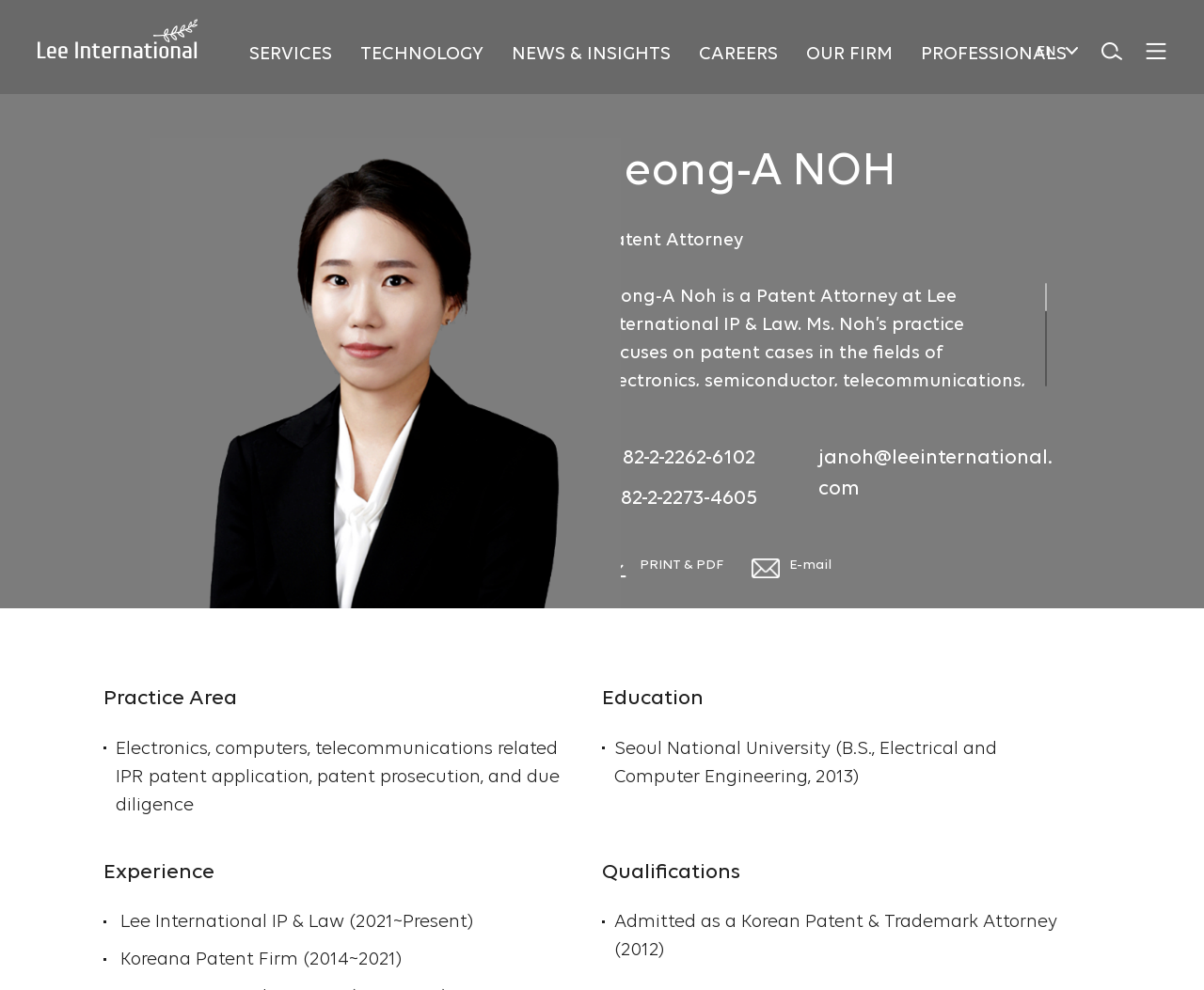Determine the bounding box coordinates of the clickable element necessary to fulfill the instruction: "Click the EN button to change the language". Provide the coordinates as four float numbers within the 0 to 1 range, i.e., [left, top, right, bottom].

[0.861, 0.044, 0.895, 0.059]